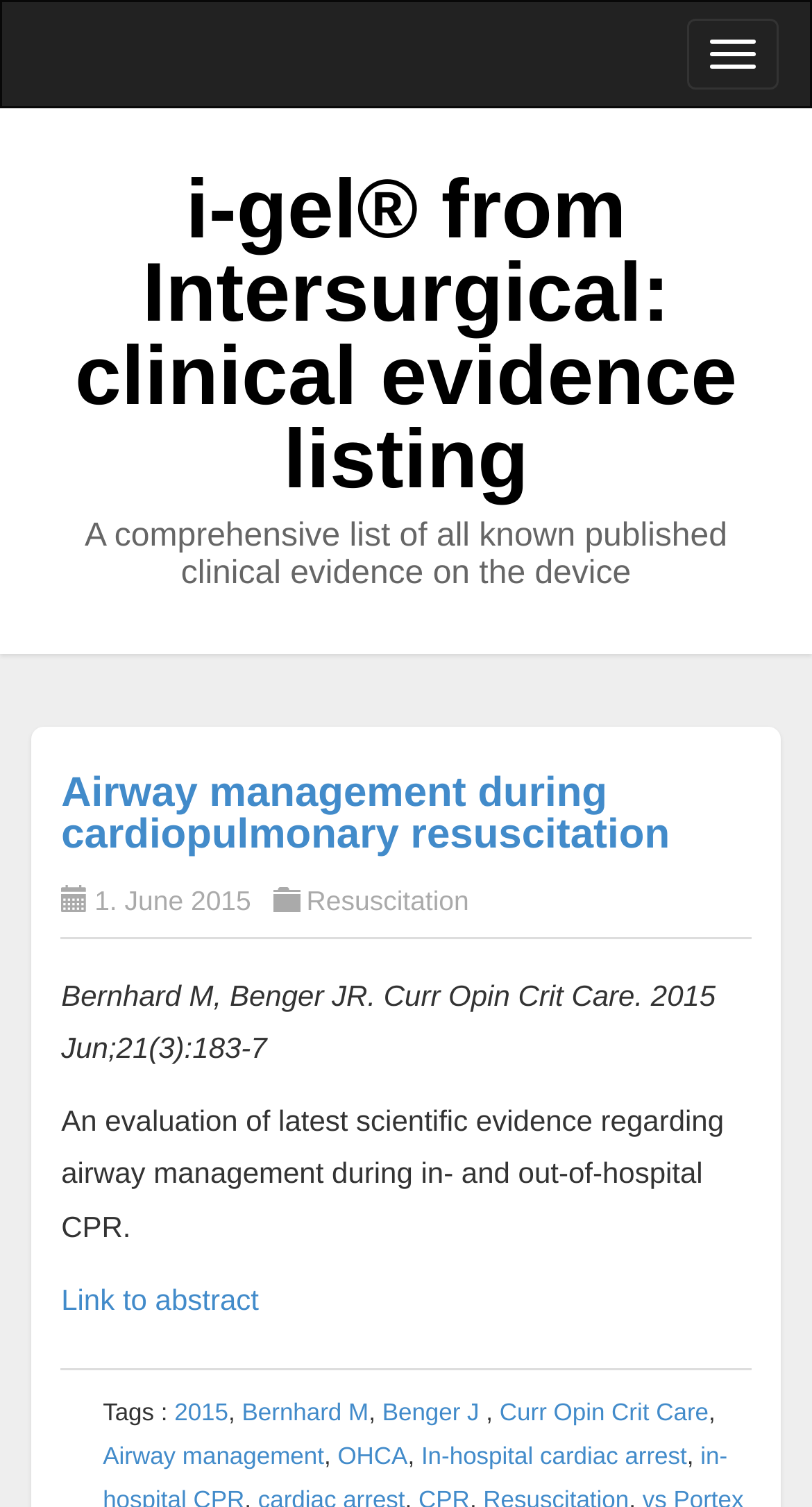What is the publication date of the article?
Analyze the image and deliver a detailed answer to the question.

I looked at the article entry and found the publication date '1. June 2015' mentioned below the article title.